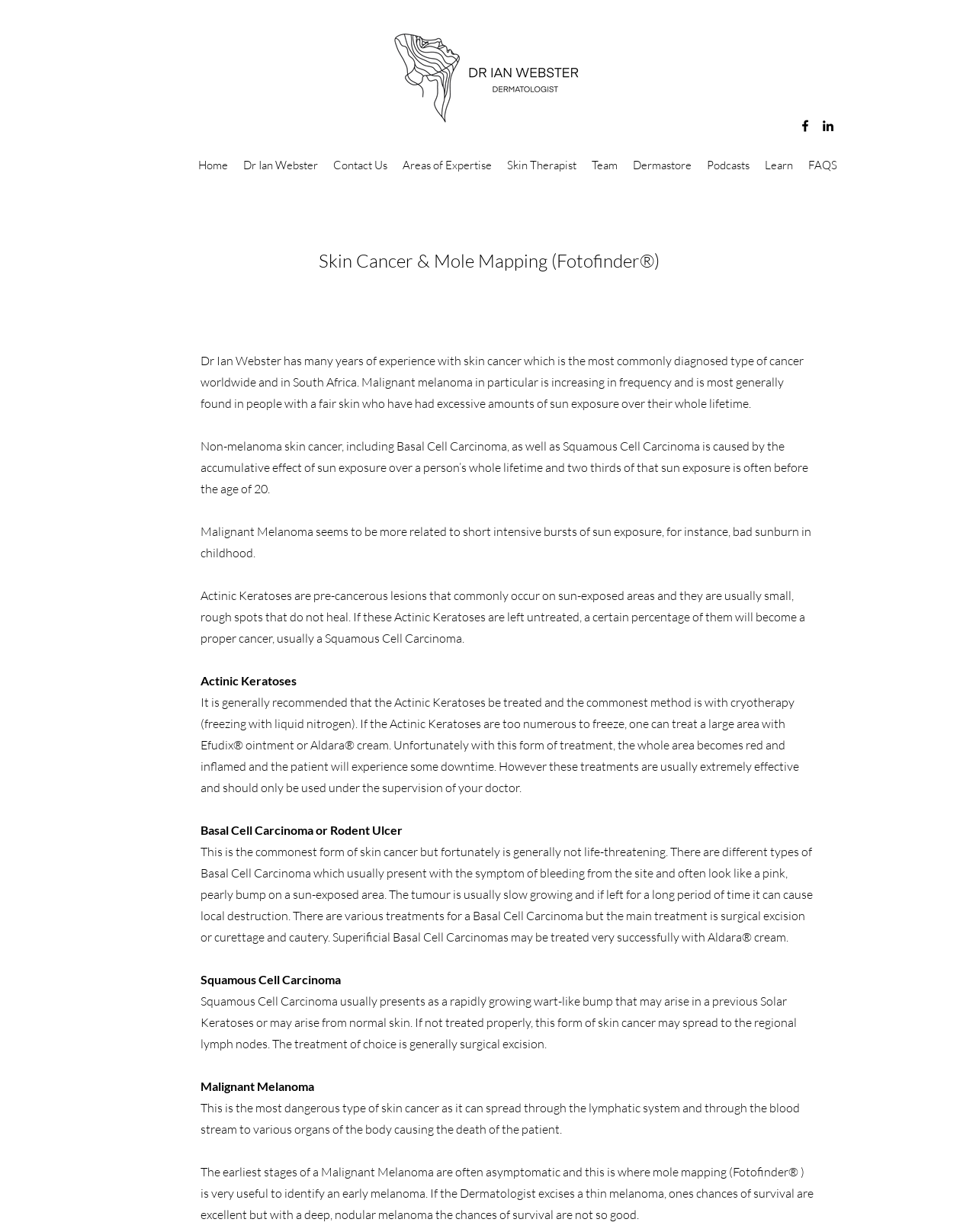Locate the bounding box coordinates of the element that should be clicked to fulfill the instruction: "Navigate to the Home page".

[0.195, 0.125, 0.241, 0.144]